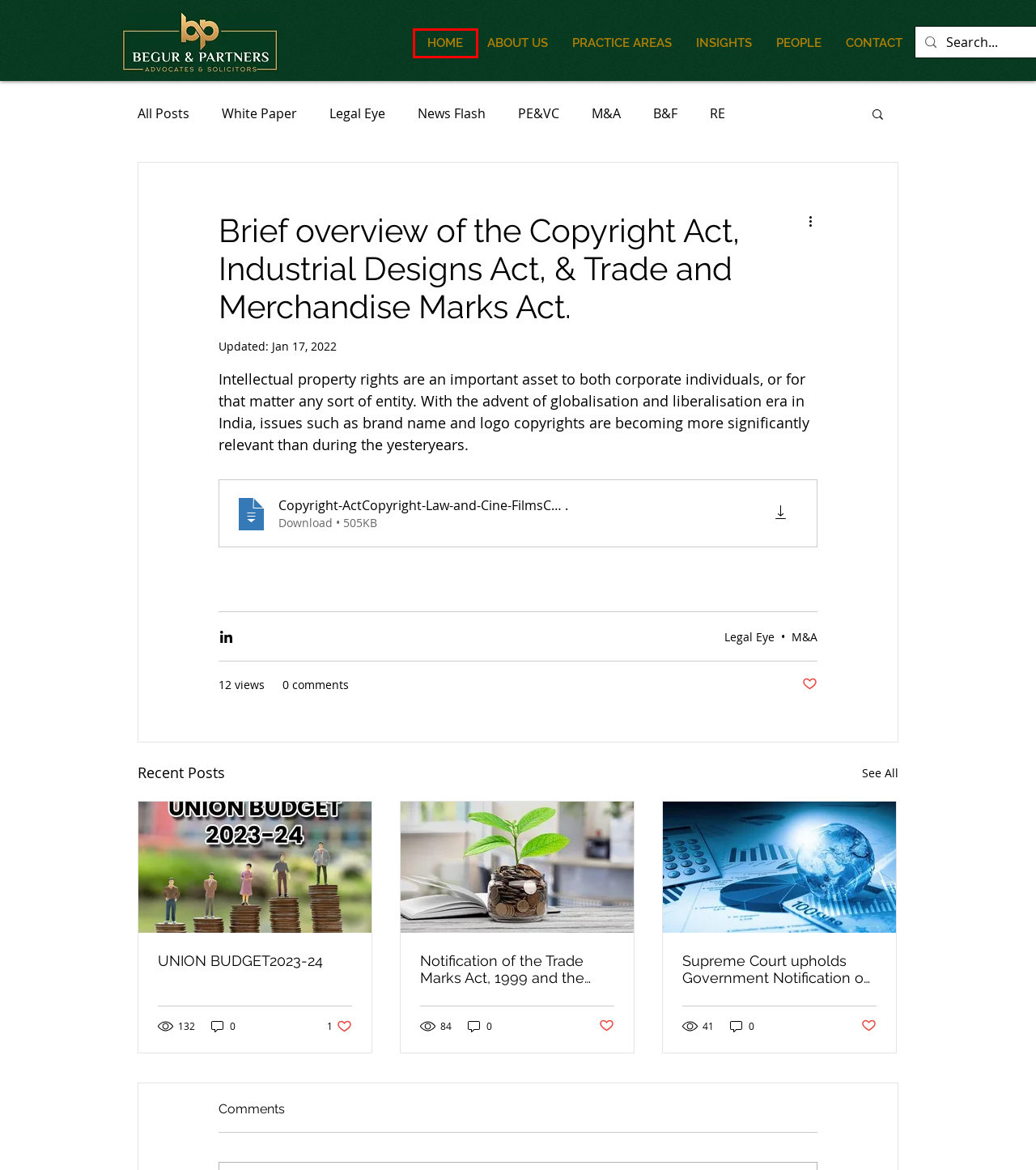You are given a screenshot of a webpage with a red rectangle bounding box around an element. Choose the best webpage description that matches the page after clicking the element in the bounding box. Here are the candidates:
A. Notification of the Trade Marks Act, 1999 and the Geographical Indications of Goods Act, 1999
B. News Flash
C. White Paper
D. M&A
E. PE&VC
F. HOME | Begur & Partners
G. B&F
H. UNION BUDGET2023-24

F